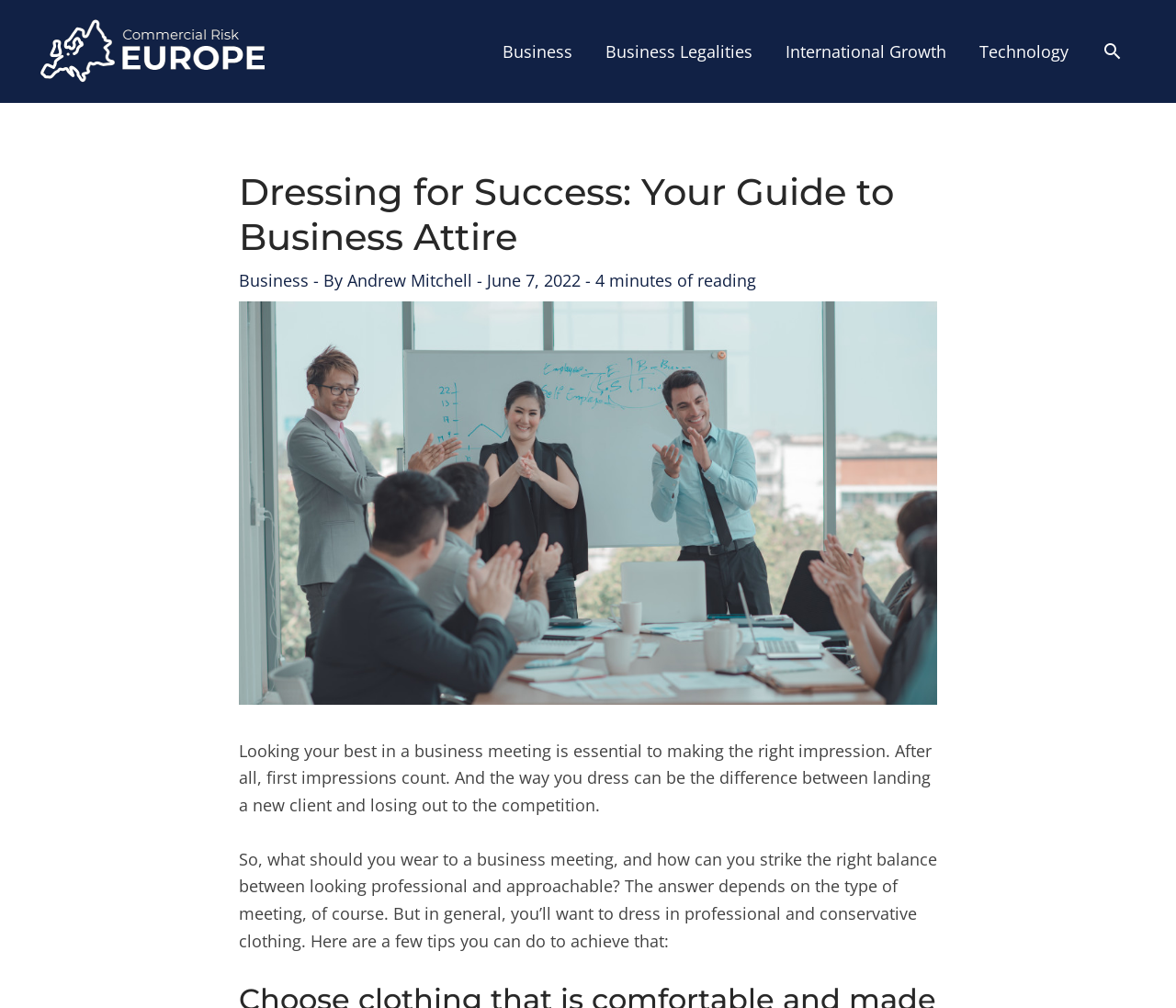From the given element description: "Business", find the bounding box for the UI element. Provide the coordinates as four float numbers between 0 and 1, in the order [left, top, right, bottom].

[0.413, 0.009, 0.501, 0.093]